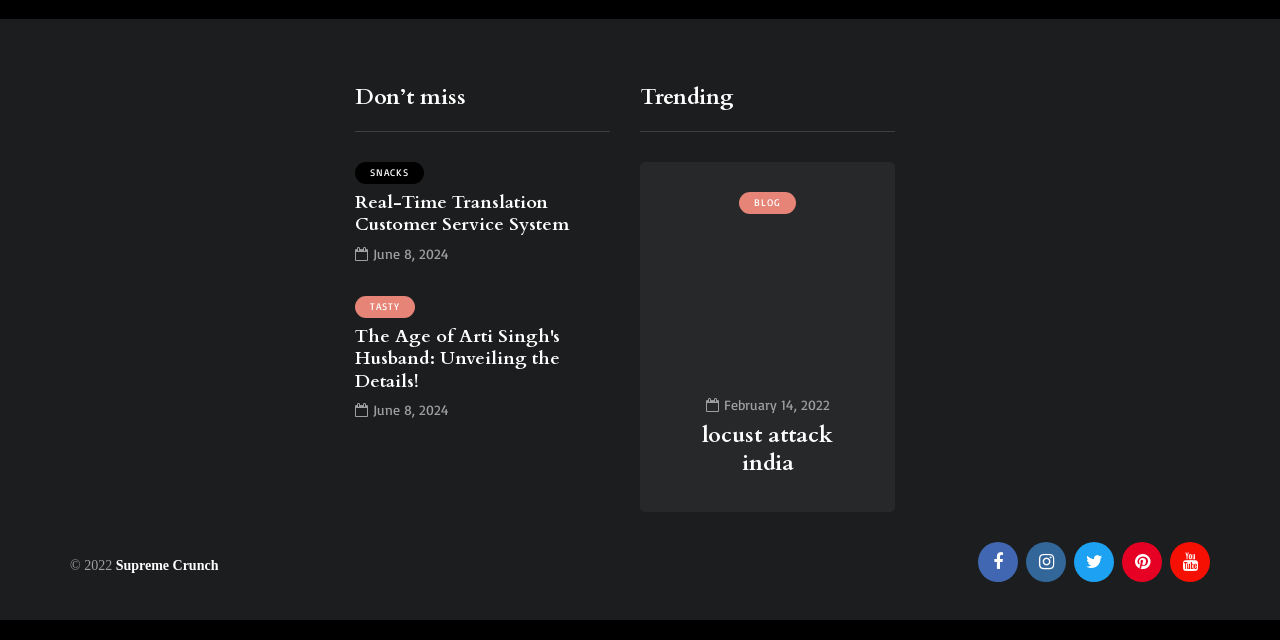From the webpage screenshot, predict the bounding box coordinates (top-left x, top-left y, bottom-right x, bottom-right y) for the UI element described here: blog

[0.18, 0.3, 0.225, 0.334]